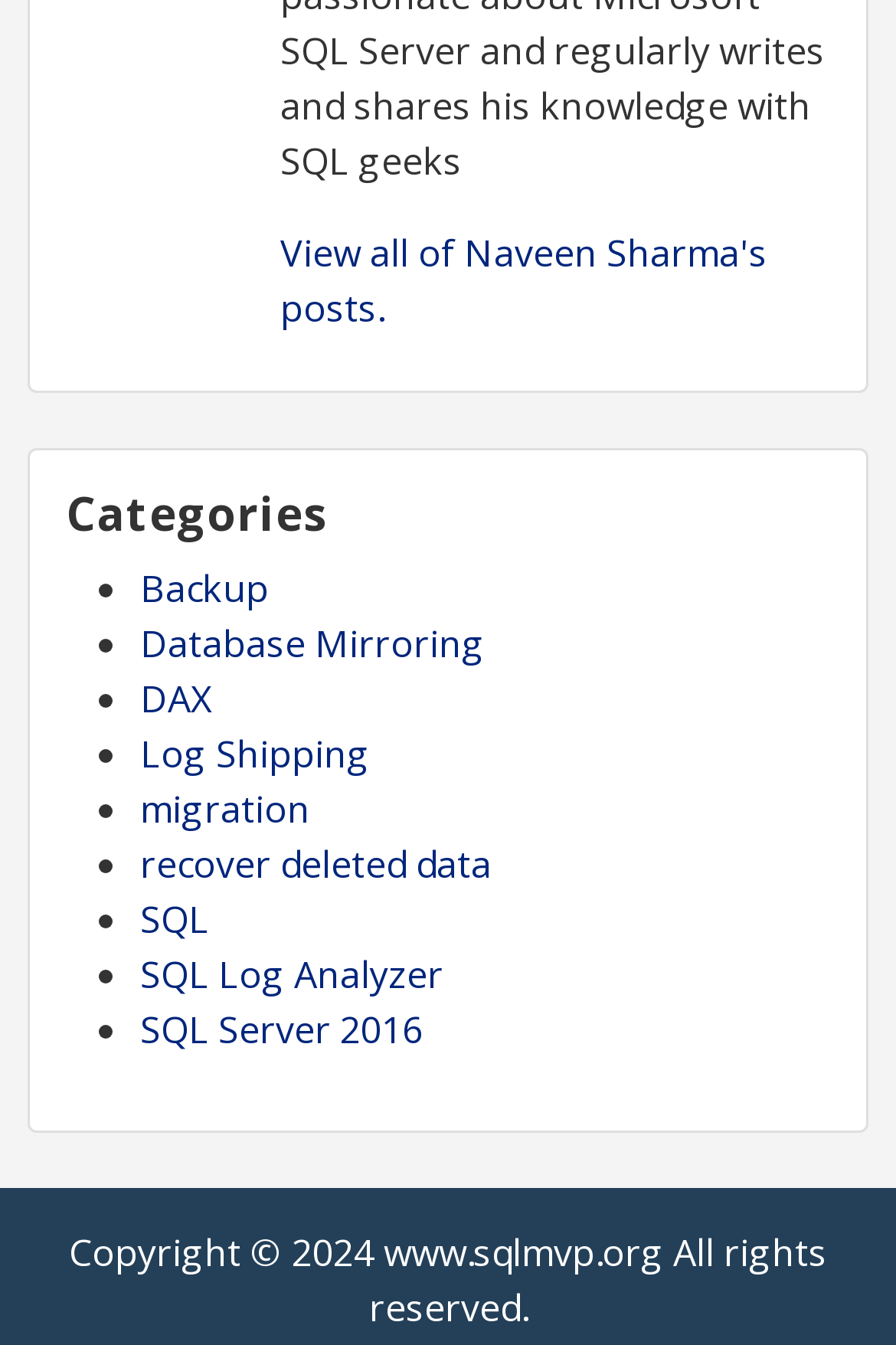Determine the bounding box for the described HTML element: "migration". Ensure the coordinates are four float numbers between 0 and 1 in the format [left, top, right, bottom].

[0.156, 0.582, 0.346, 0.62]